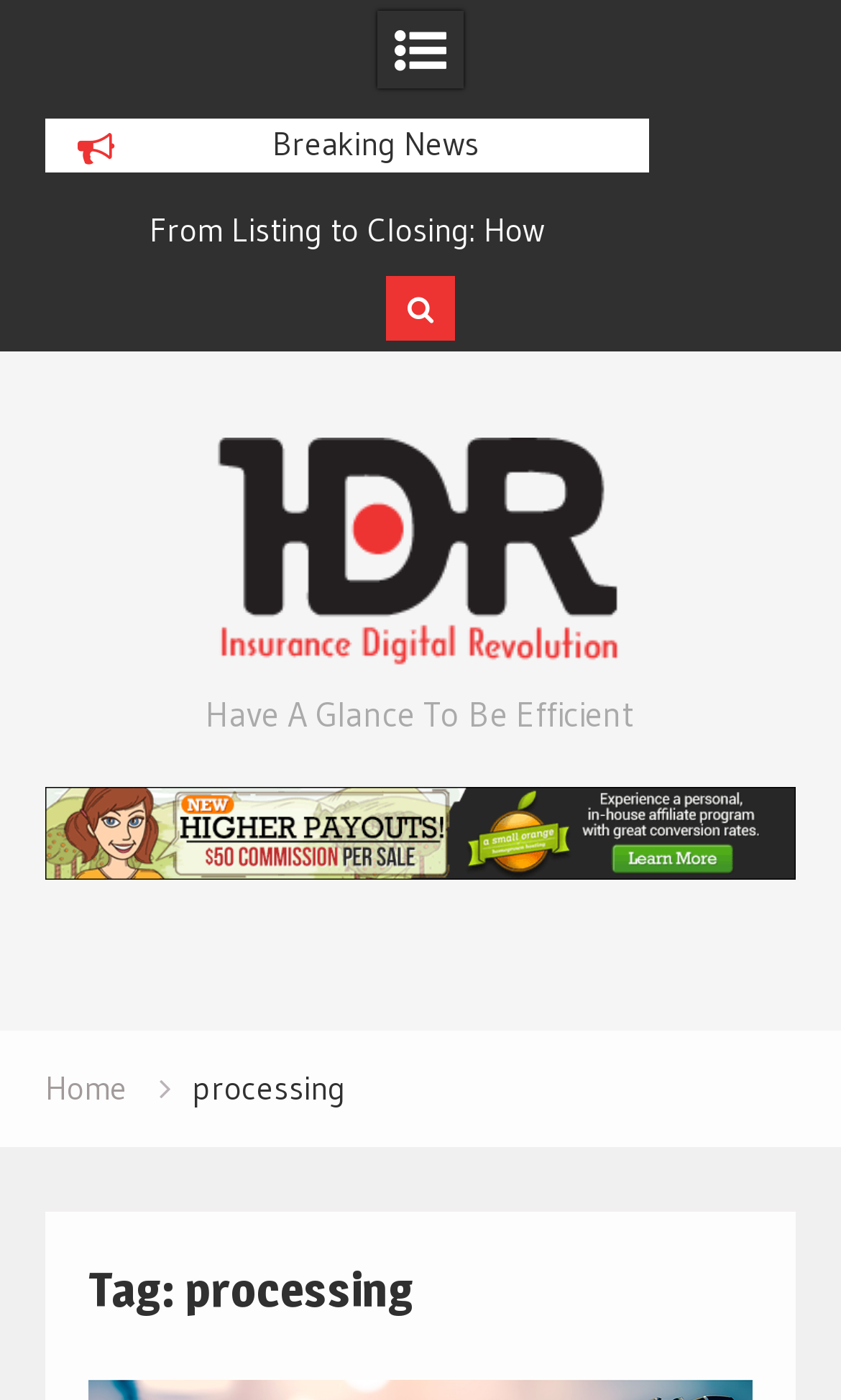Identify the bounding box coordinates for the UI element that matches this description: "Home".

[0.053, 0.762, 0.151, 0.791]